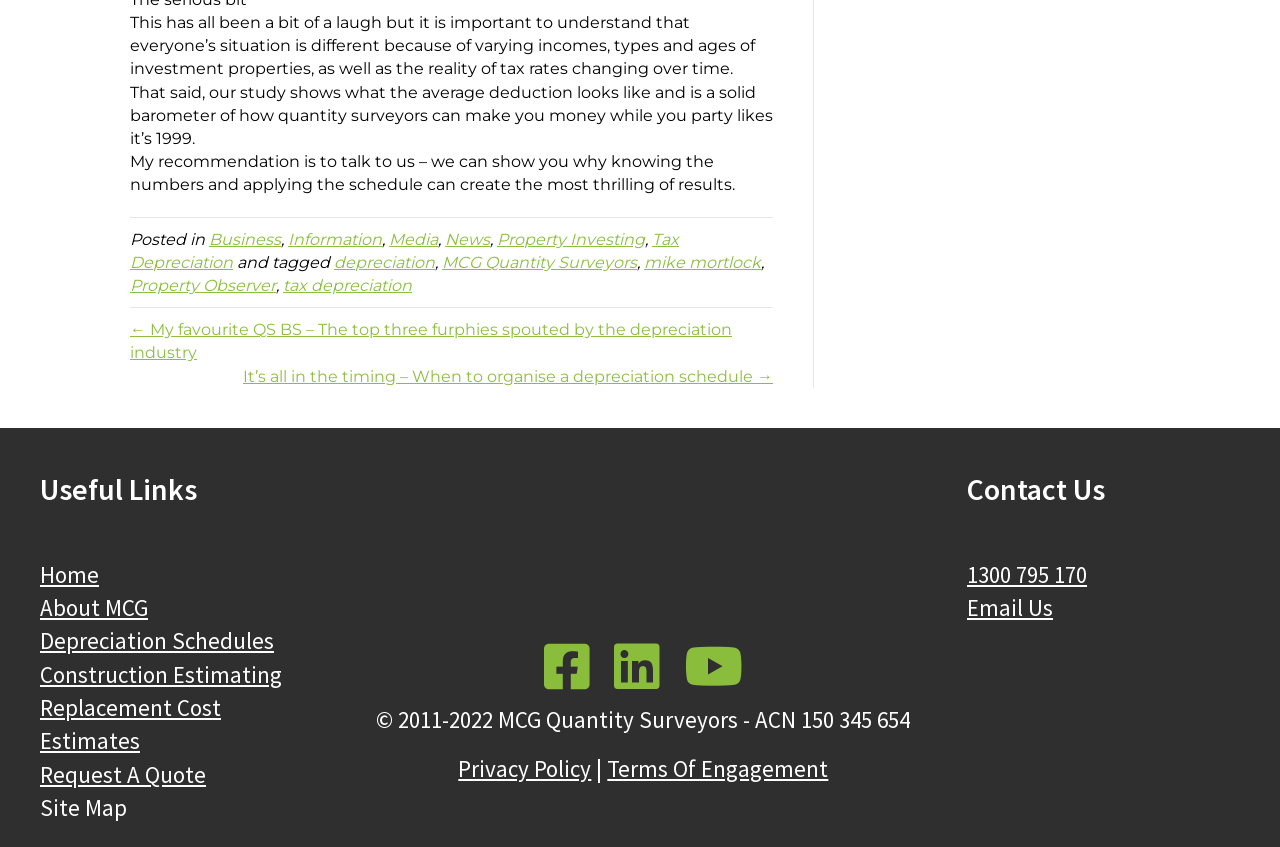Refer to the image and provide an in-depth answer to the question:
What is the name of the company mentioned in the article?

The company name can be found in the text content, specifically in the sentence 'Posted in ... and tagged ... MCG Quantity Surveyors' which mentions the company name.